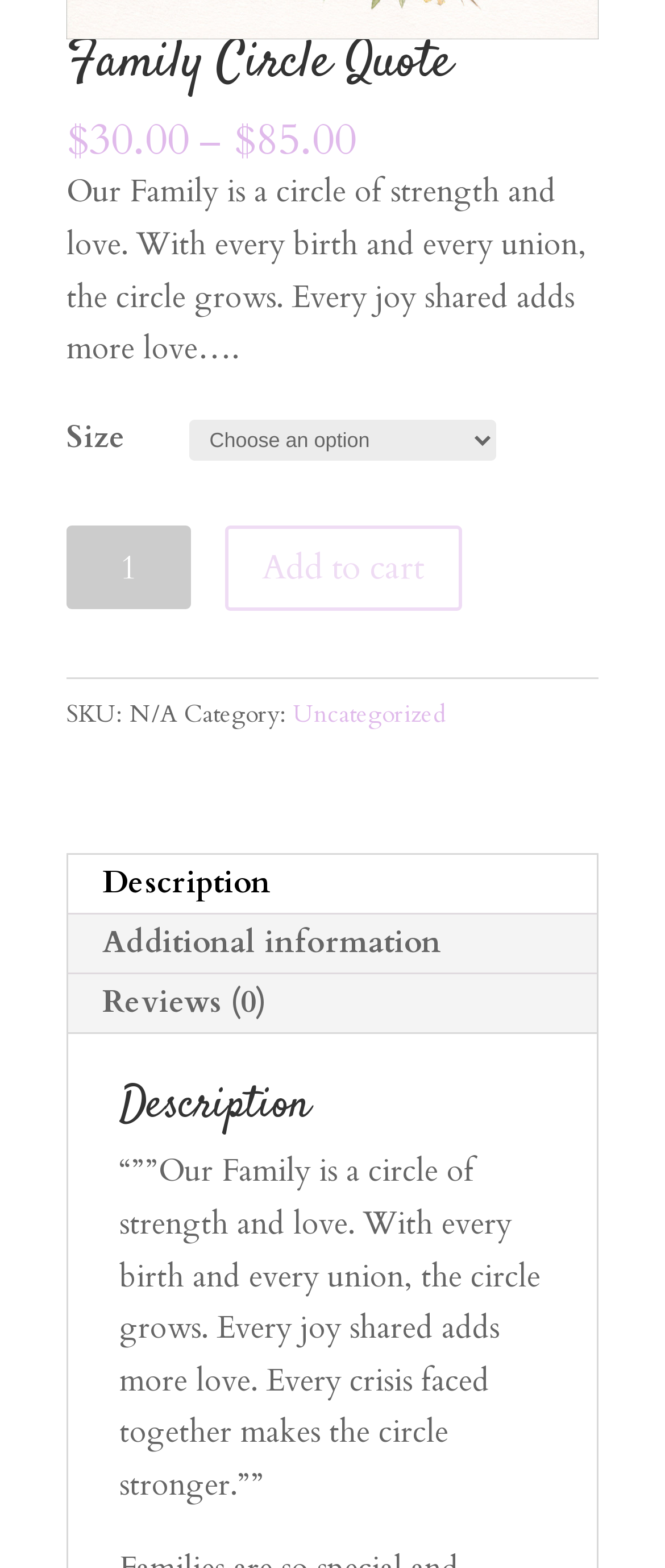Please examine the image and provide a detailed answer to the question: What is the price range of the Family Circle Quote?

The price range can be found by looking at the StaticText elements with IDs 178 and 184, which display the prices '$30.00' and '$85.00', respectively, with a dash in between, indicating a range.